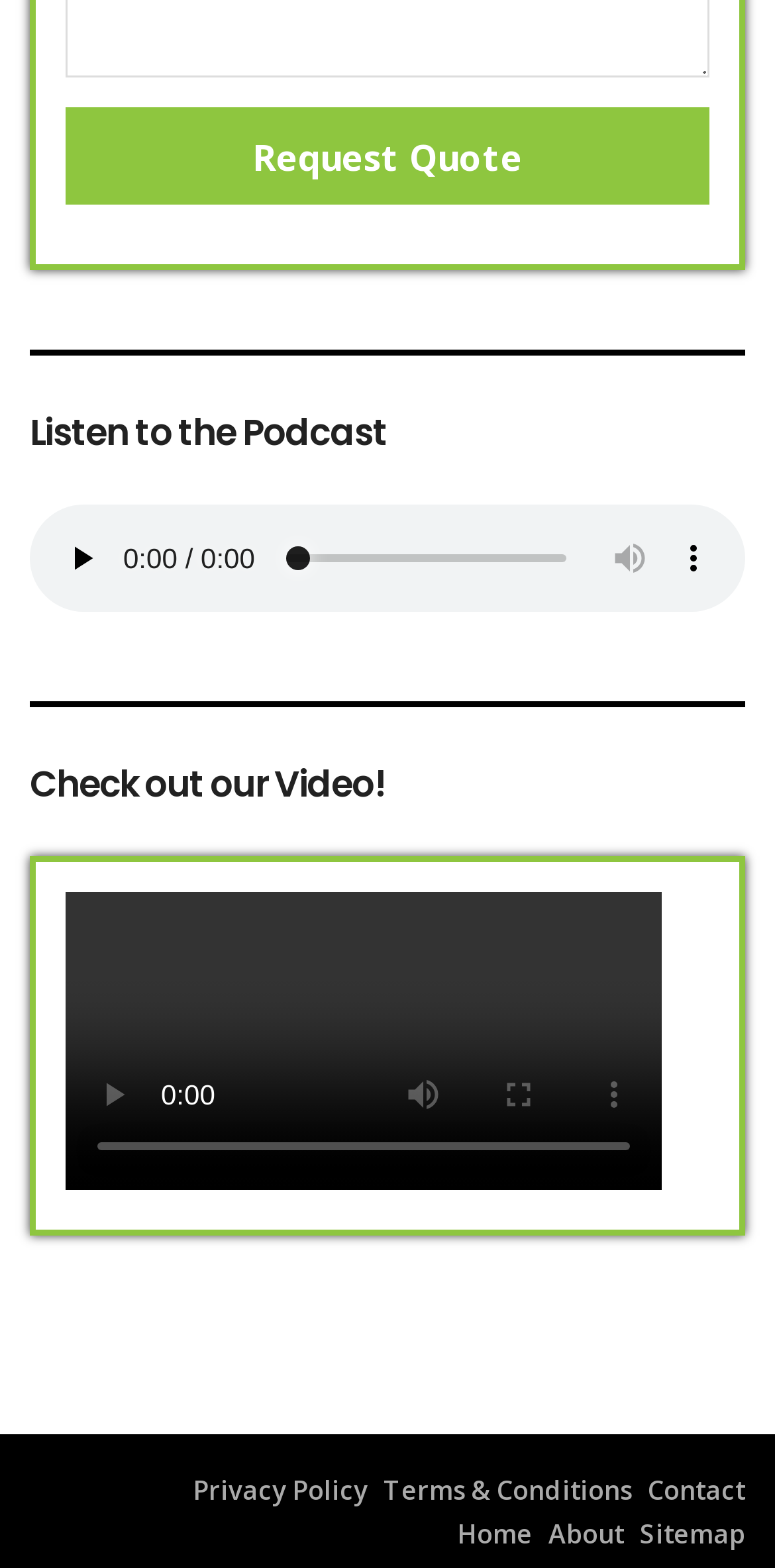Please specify the bounding box coordinates for the clickable region that will help you carry out the instruction: "Play the video".

[0.085, 0.667, 0.208, 0.728]